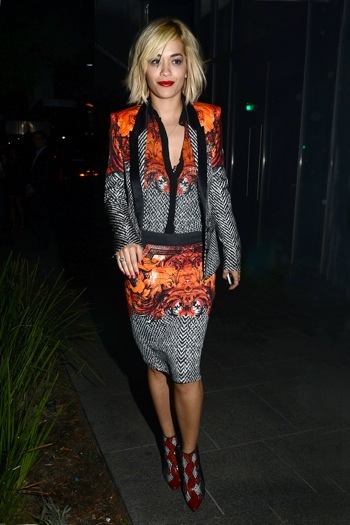Based on what you see in the screenshot, provide a thorough answer to this question: What is the color of Rita Oro's lipstick?

The caption describes Rita Oro's lipstick as 'deep red', which suggests a bold and vibrant shade of red.